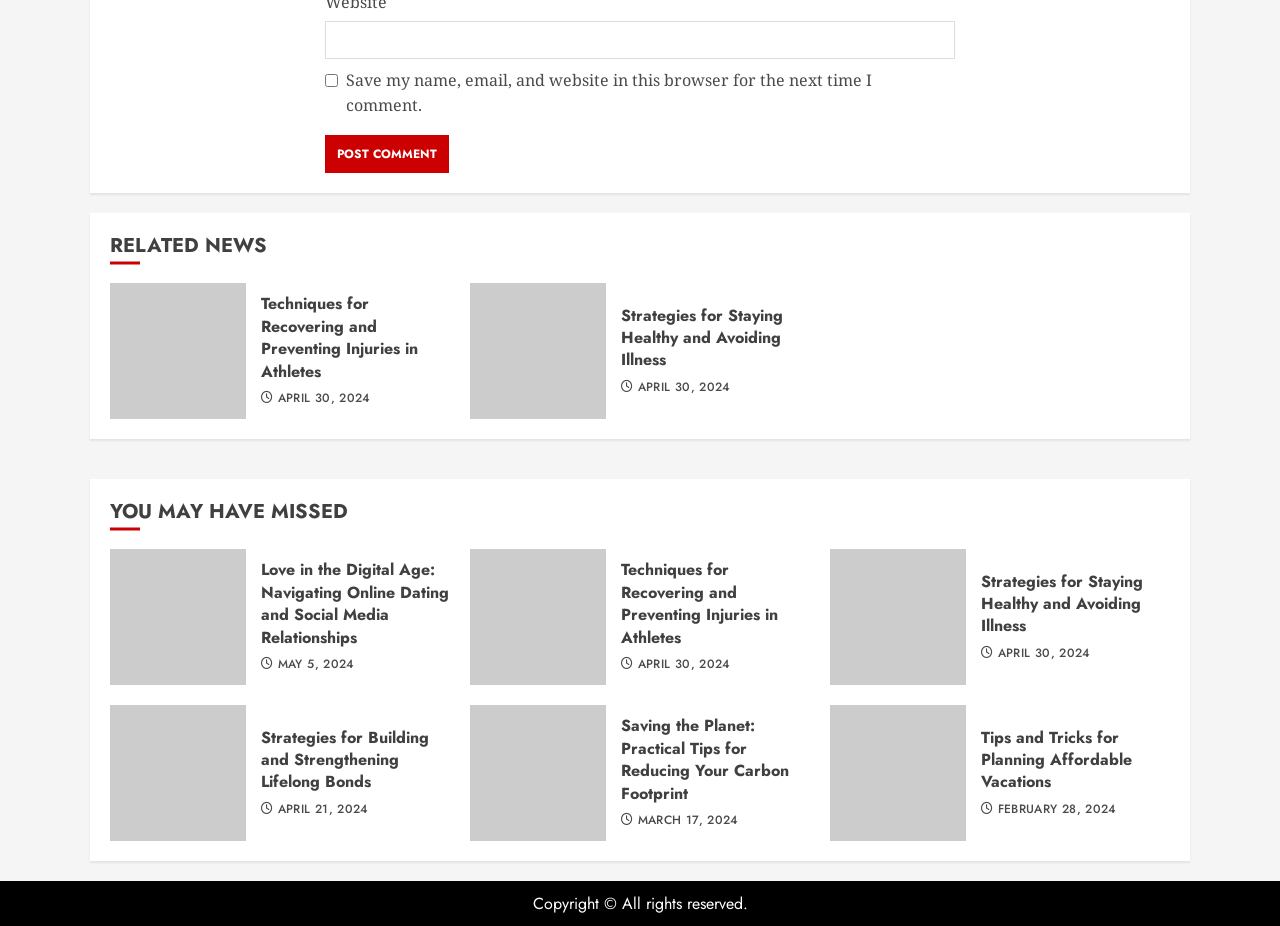Find the bounding box coordinates of the element to click in order to complete this instruction: "Read related news about Techniques for Recovering and Preventing Injuries in Athletes". The bounding box coordinates must be four float numbers between 0 and 1, denoted as [left, top, right, bottom].

[0.086, 0.305, 0.192, 0.452]